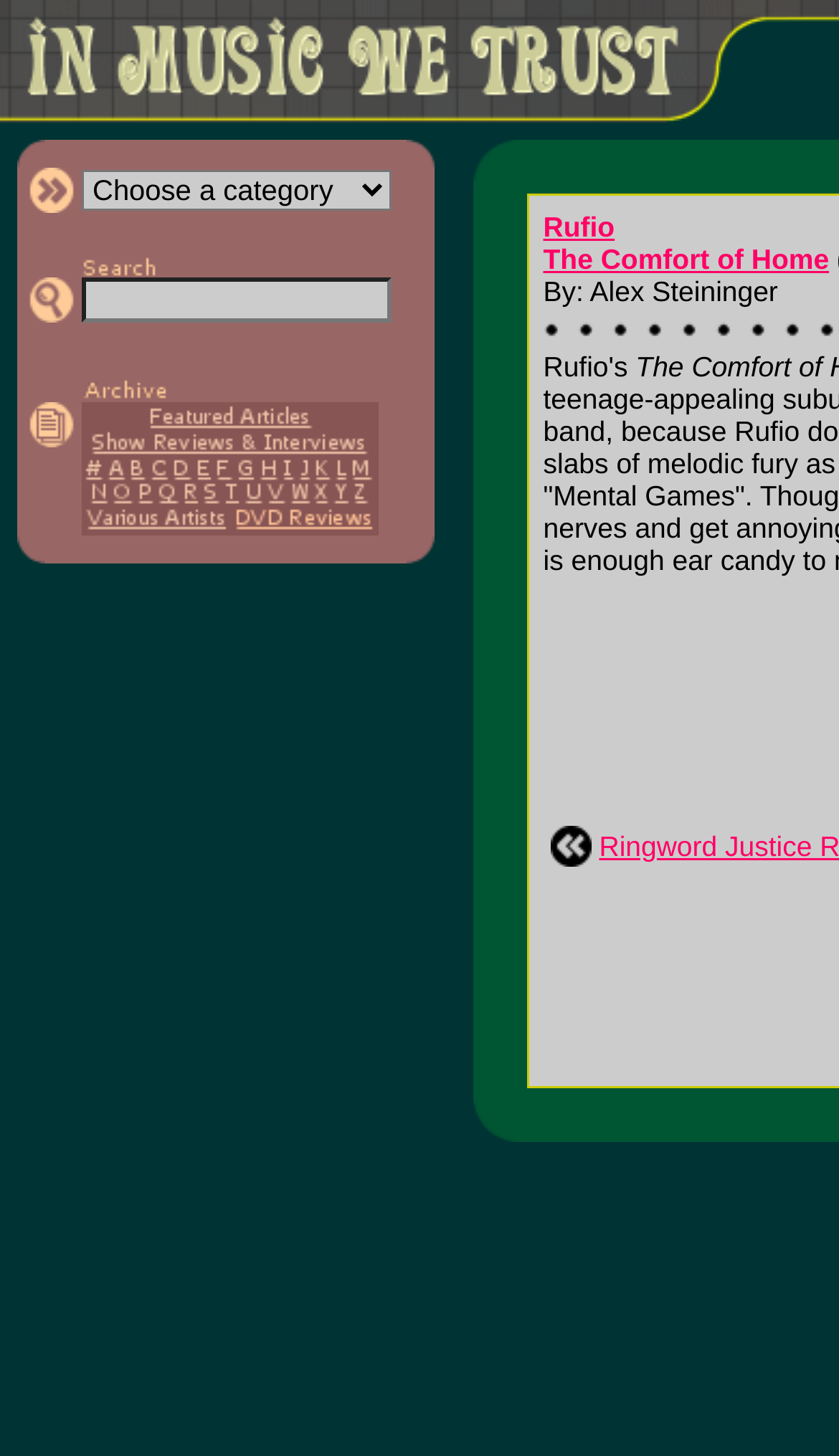Find the bounding box coordinates of the element to click in order to complete the given instruction: "Click on Article Archives."

[0.097, 0.257, 0.2, 0.282]